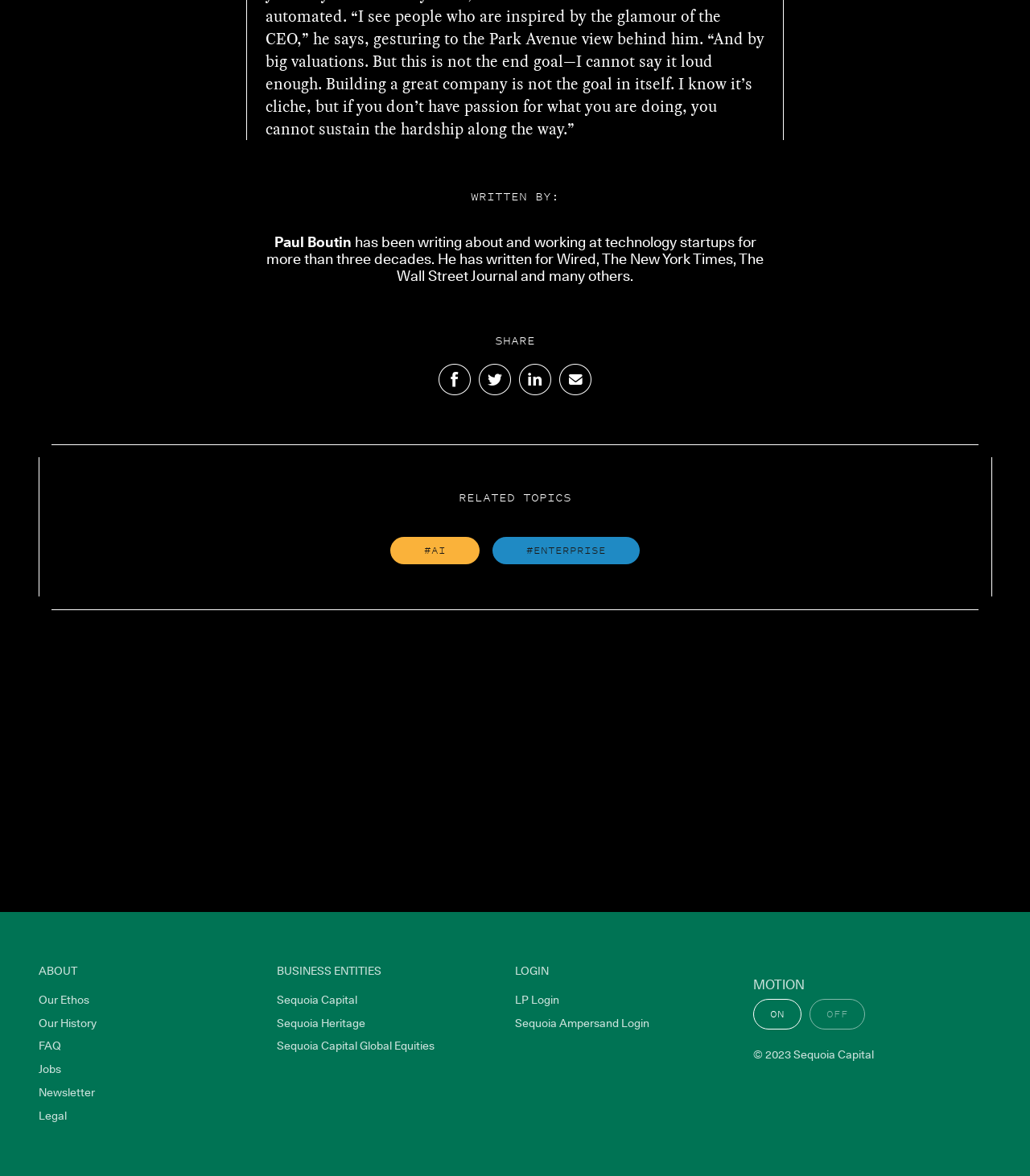How many share options are available?
Based on the image, answer the question with a single word or brief phrase.

4